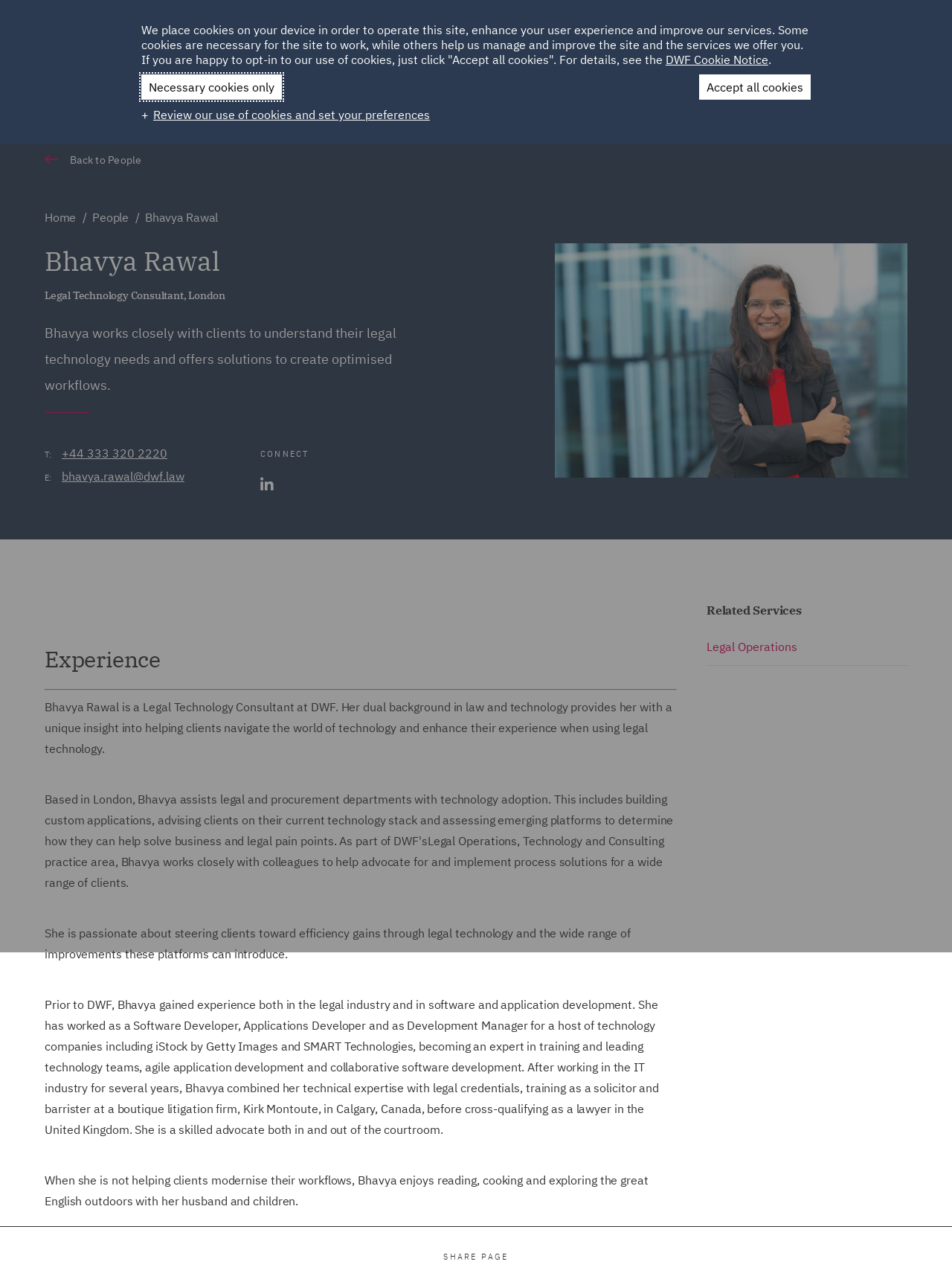Determine the bounding box of the UI component based on this description: "+44 333 320 2220". The bounding box coordinates should be four float values between 0 and 1, i.e., [left, top, right, bottom].

[0.065, 0.347, 0.176, 0.363]